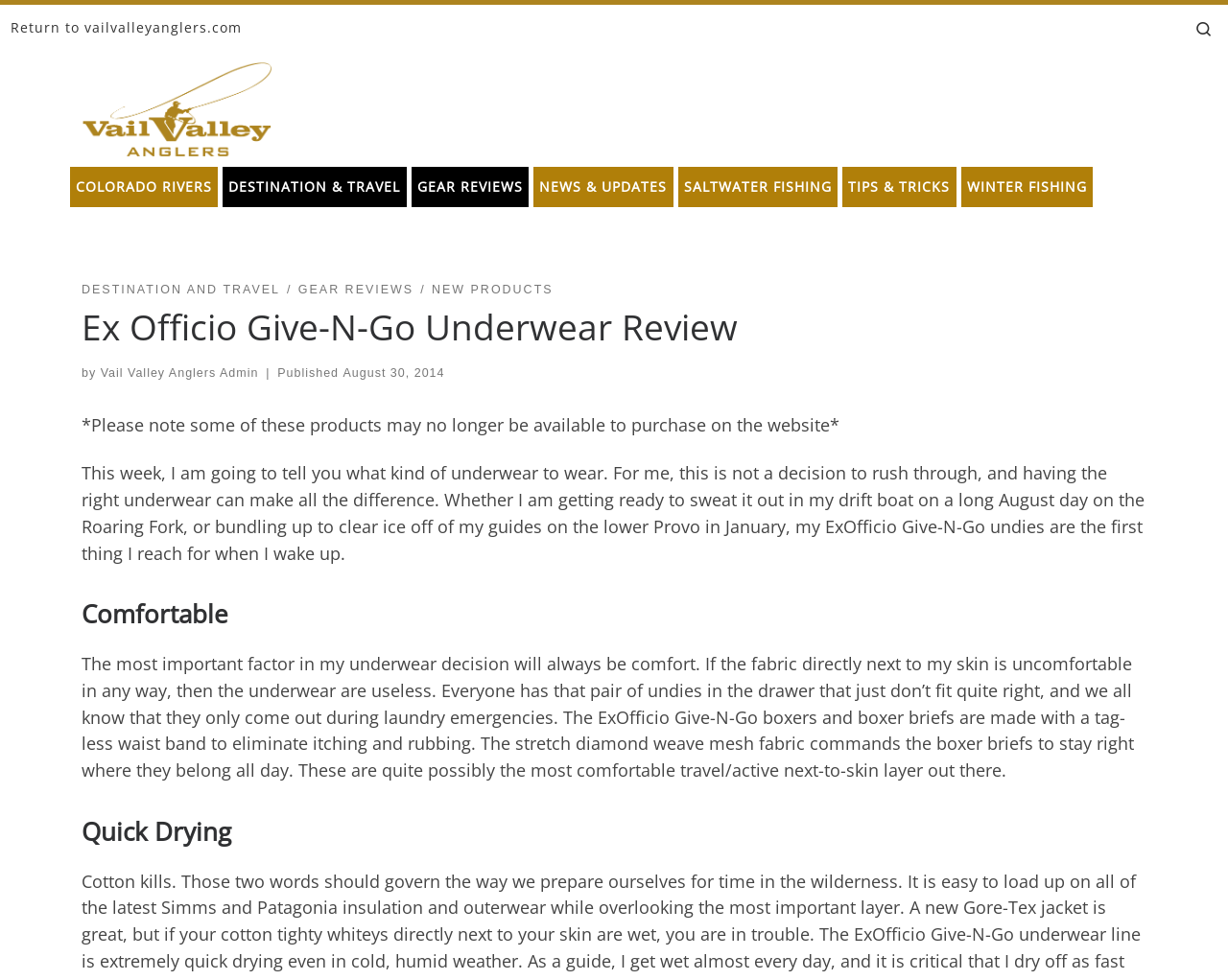What is the author's priority when choosing underwear?
Please provide a single word or phrase as your answer based on the image.

Comfort